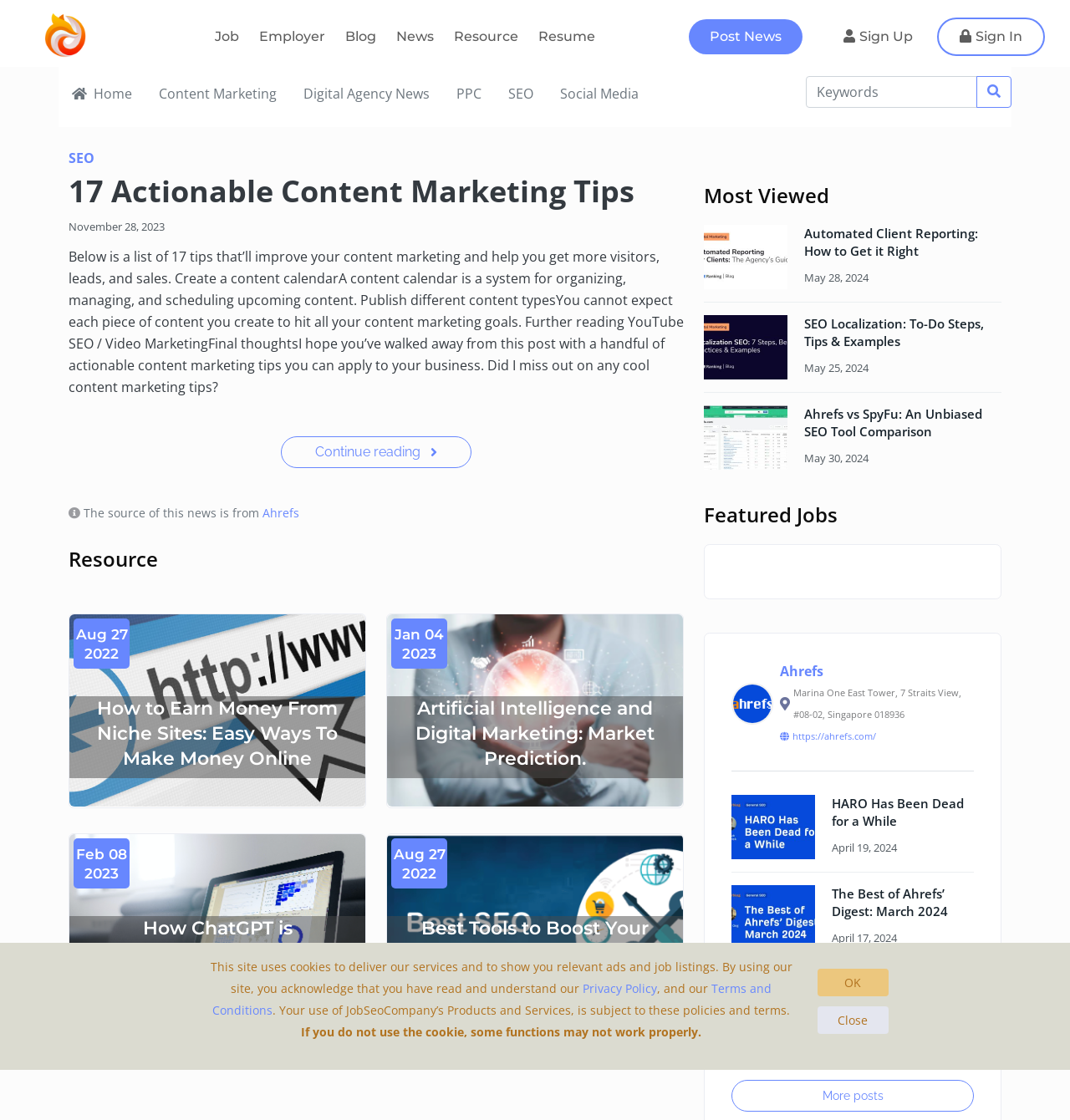What is the title or heading displayed on the webpage?

17 Actionable Content Marketing Tips